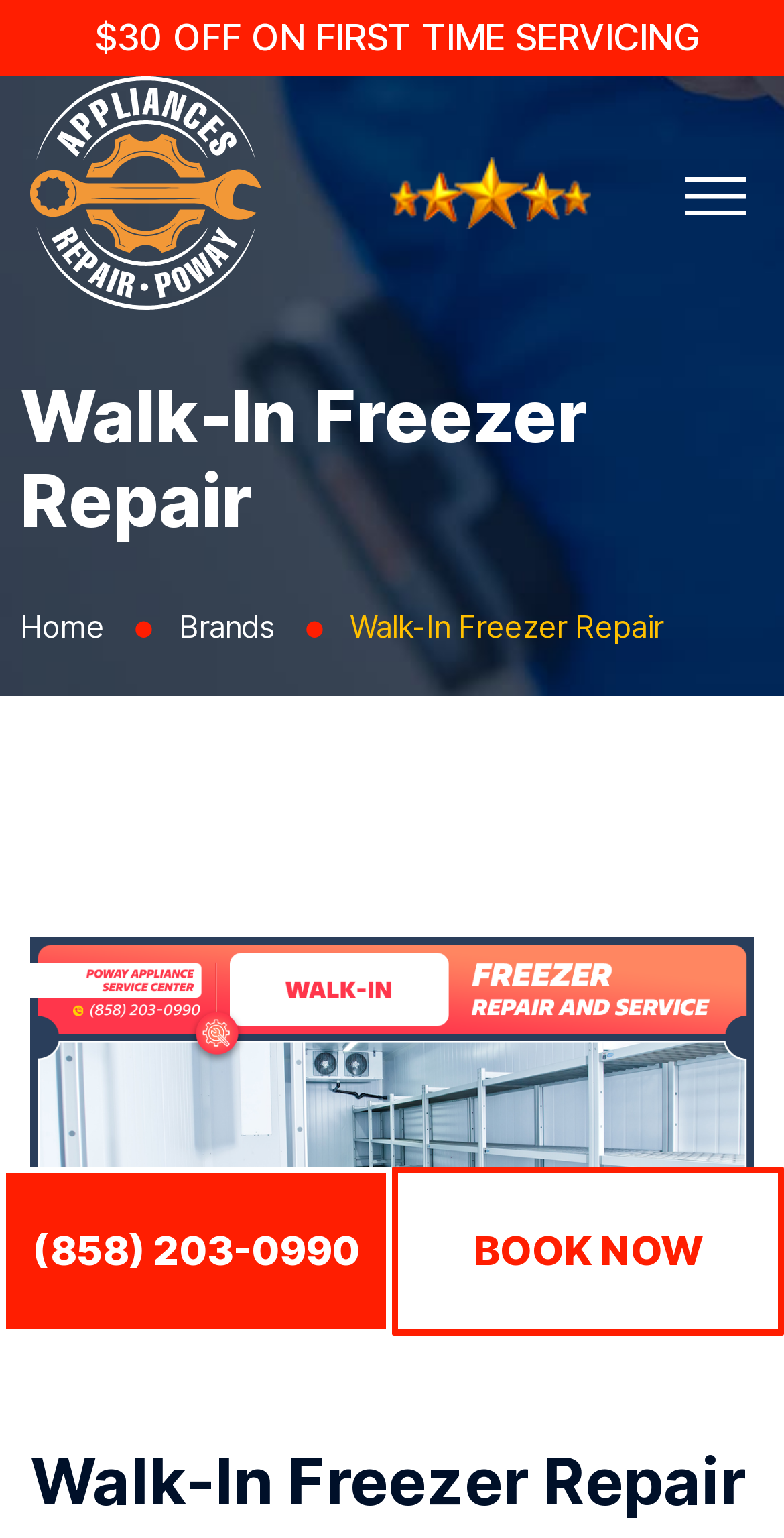Locate the headline of the webpage and generate its content.

Walk-In Freezer Repair